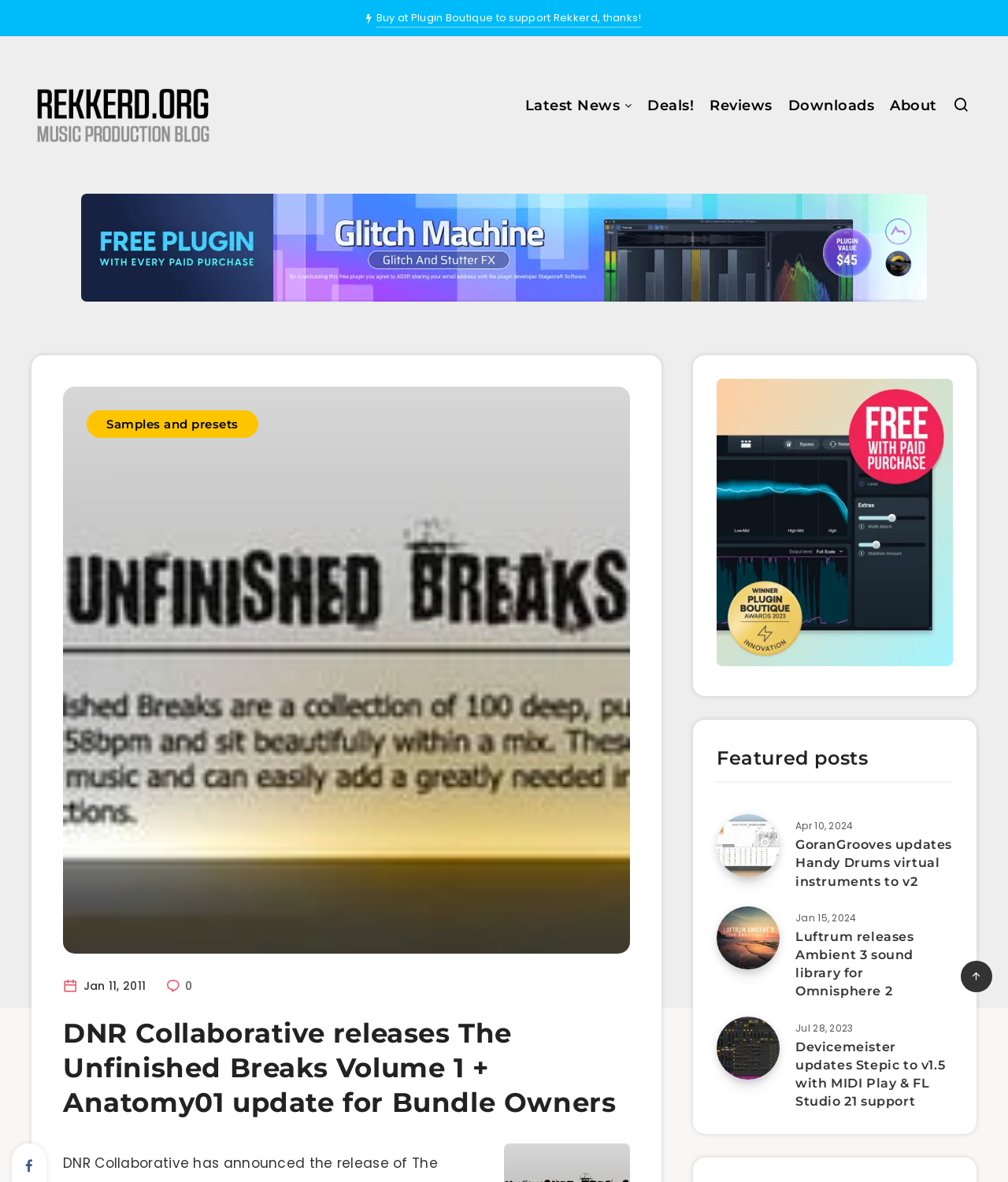Determine the bounding box coordinates of the target area to click to execute the following instruction: "Visit Rekkerd.org."

[0.031, 0.067, 0.212, 0.127]